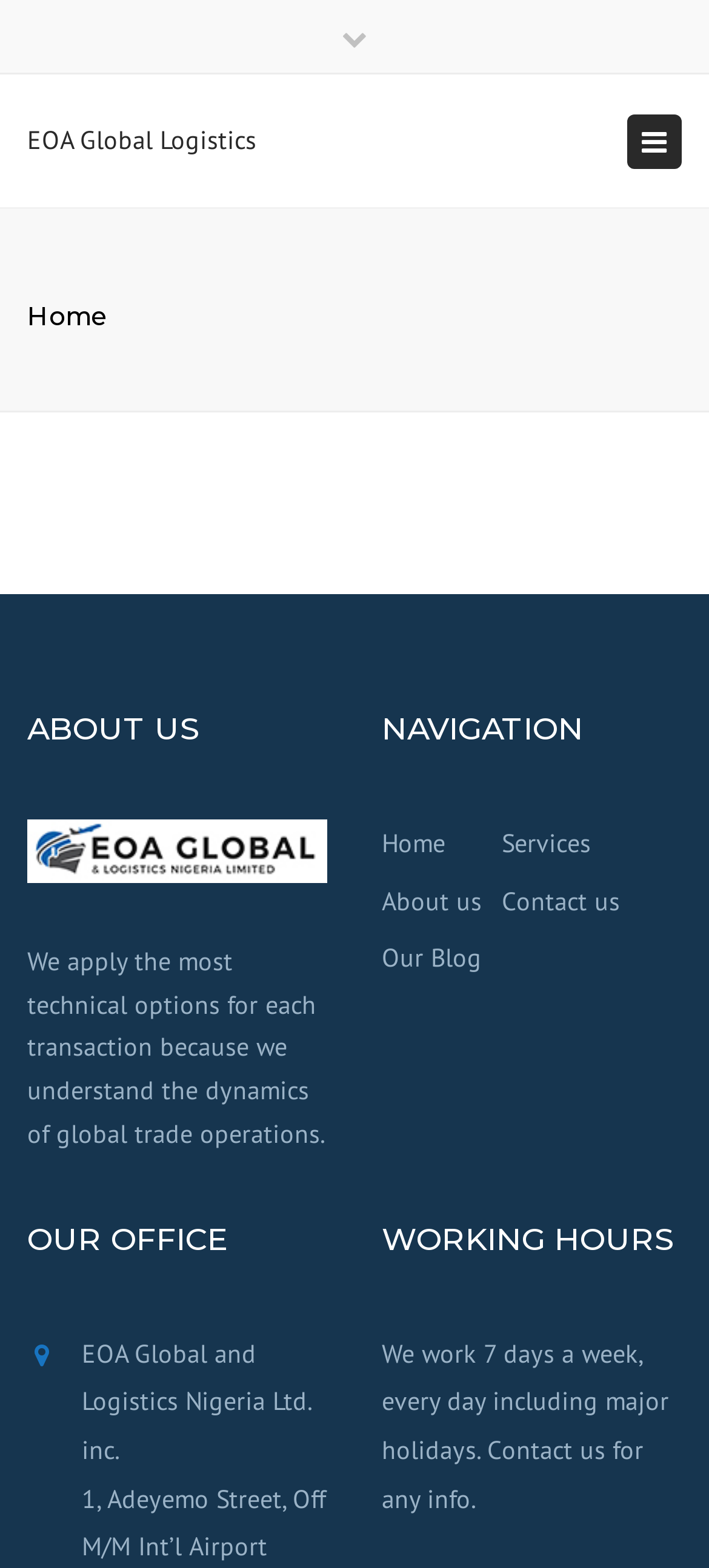Give an in-depth explanation of the webpage layout and content.

This webpage is a "Page not found" error page from EOA Global Logistics. At the top, there is a search bar with a placeholder text "type and press ‘enter’". Below the search bar, there are five empty links aligned horizontally. 

To the right of the search bar, there is a close button for the top bar. Below the top bar, there is a layout table containing a link to the EOA Global Logistics homepage. 

On the left side of the page, there is a navigation menu with links to "Home", "About us", and other pages. Above the navigation menu, there is a heading "ABOUT US" followed by an image and a paragraph of text describing the company's approach to global trade operations.

On the right side of the page, there is another navigation menu with links to various pages, including "Home", "Services", "About us", "Contact us", and "Our Blog". Above this navigation menu, there is a heading "NAVIGATION".

Further down the page, there is a section titled "OUR OFFICE" with the company's name and address. Below this section, there is a section titled "WORKING HOURS" with a note stating that the company works 7 days a week, including major holidays.